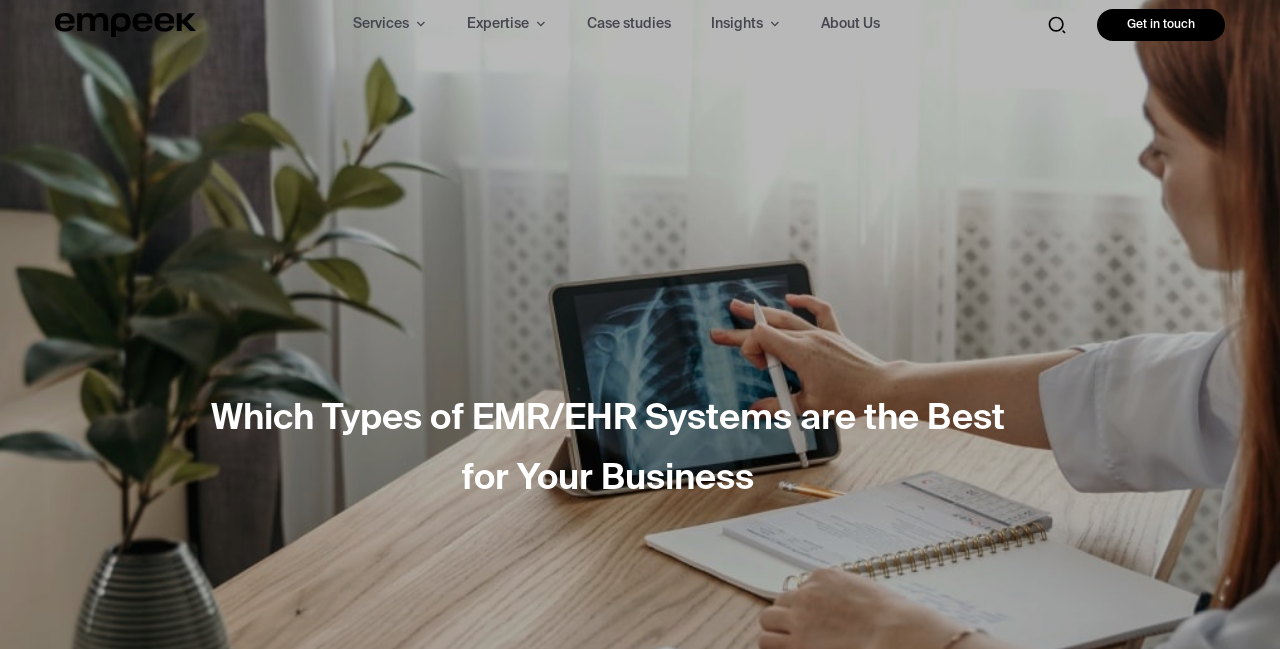Use one word or a short phrase to answer the question provided: 
How many sections are in the main content area?

1